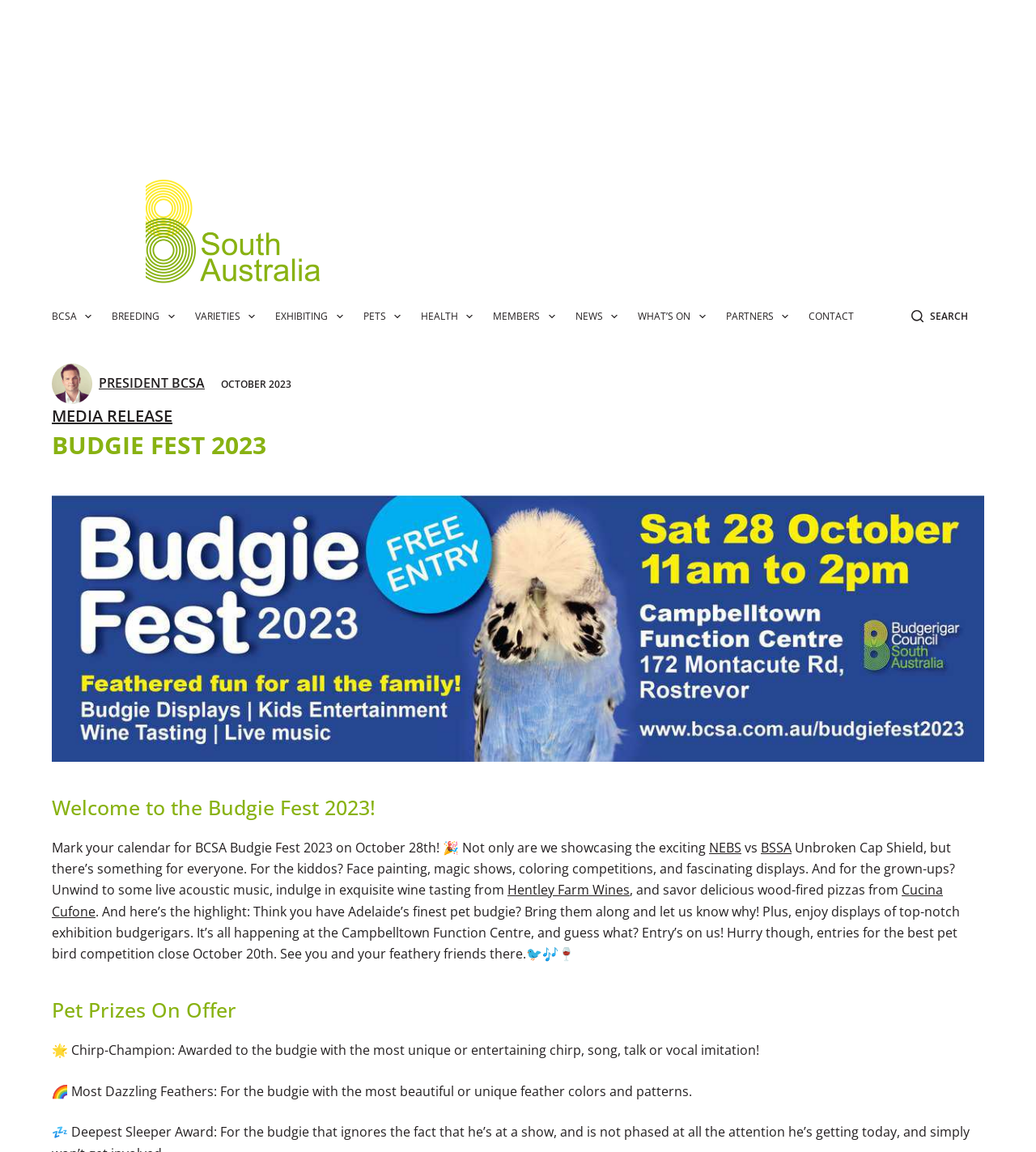Please determine and provide the text content of the webpage's heading.

BUDGIE FEST 2023